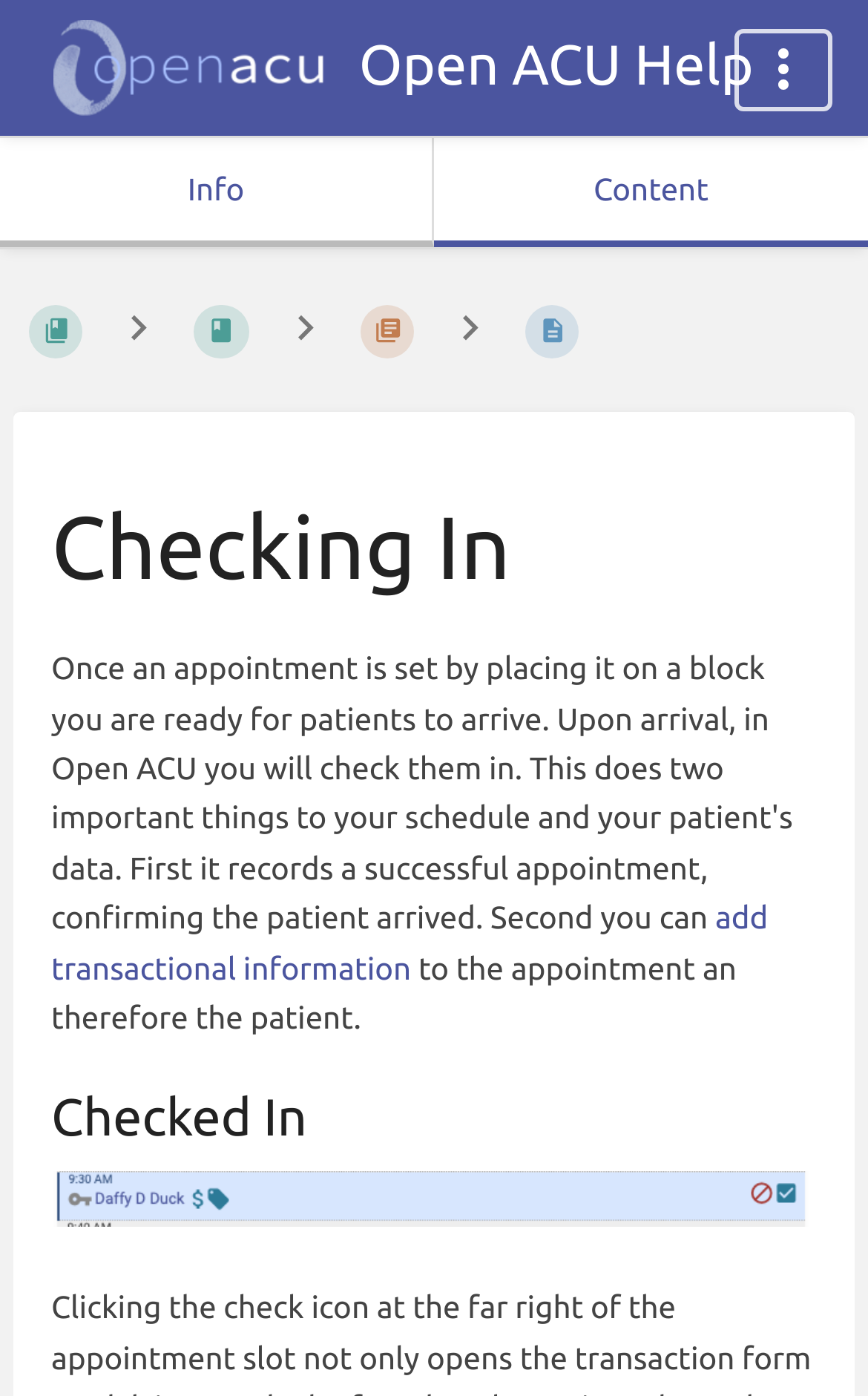Detail the various sections and features of the webpage.

The webpage is titled "Checking In | Open ACU Help" and appears to be a help resource page. At the top left, there is a logo image of "Open ACU Help" with a link to the logo. Below the logo, there are two static text elements, "Info" and "Content", positioned side by side.

A navigation breadcrumb element spans across the top of the page, containing four links with dropdown menus. The breadcrumb is divided into four sections, each with a link and a dropdown menu.

Below the breadcrumb, there is a heading titled "Checking In" that takes up most of the page width. Underneath the heading, there is a link to "add transactional information" and a static text element that explains the purpose of adding information to the appointment.

Further down, there is another heading titled "Checked In" that also spans across the page width. Below this heading, there is a link to an image "appt.png", which is an image of an appointment icon.

Overall, the page appears to be a help resource for checking in and managing appointments, with links and text elements providing guidance and explanations.